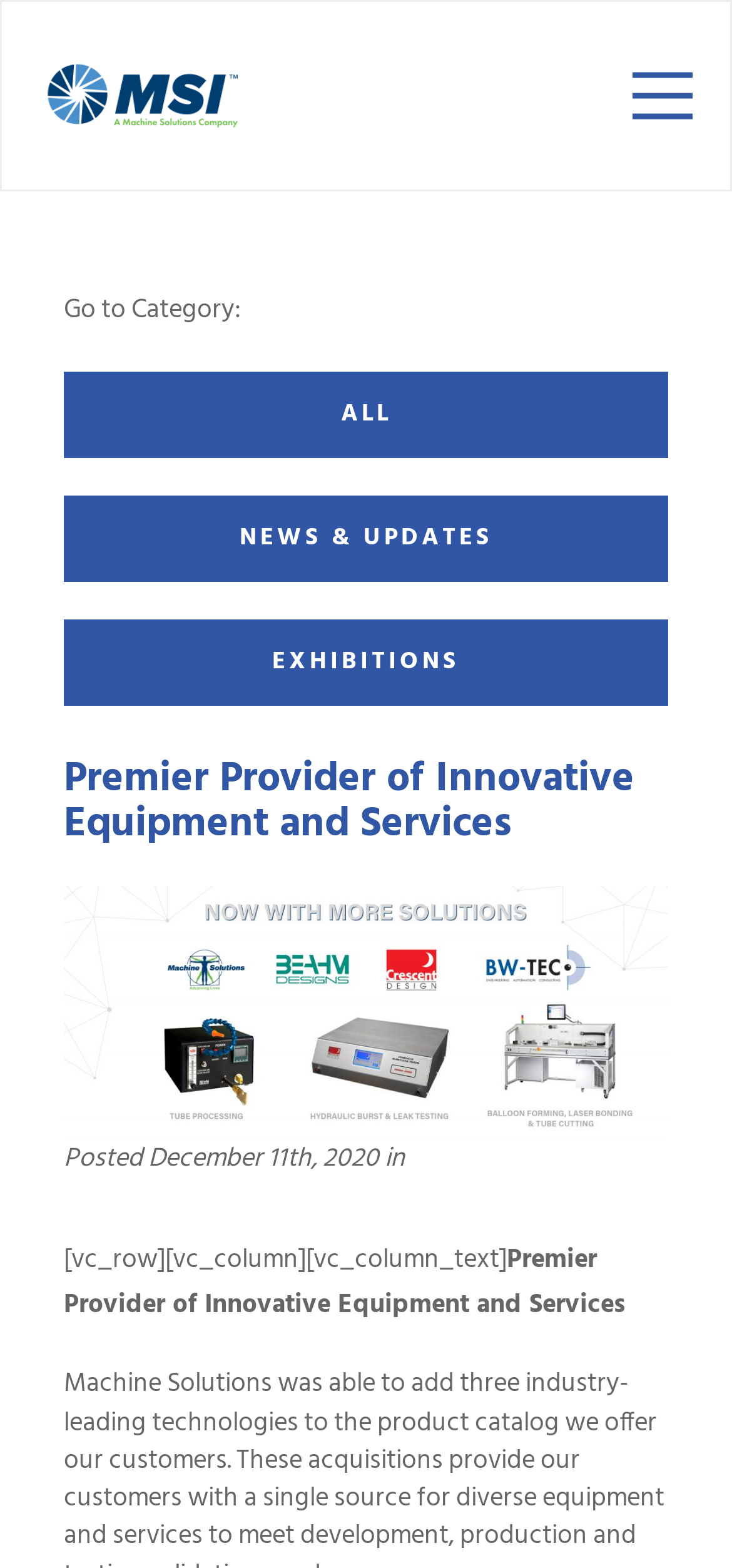From the details in the image, provide a thorough response to the question: What is the date mentioned in the article?

The date 'December 11th, 2020' is mentioned in the article, which is likely the publication date of the article. This date is located below the heading 'Premier Provider of Innovative Equipment and Services'.